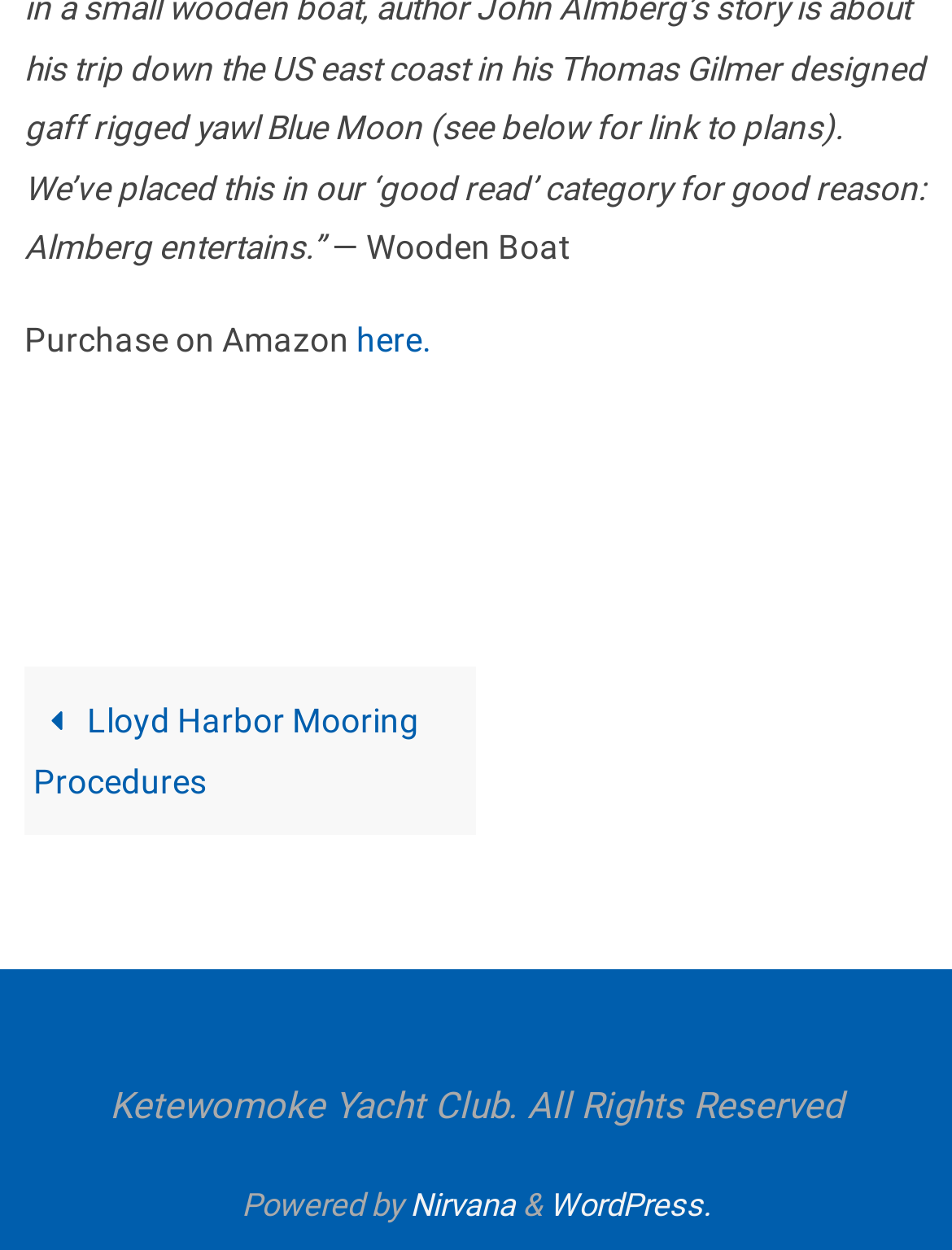Bounding box coordinates should be in the format (top-left x, top-left y, bottom-right x, bottom-right y) and all values should be floating point numbers between 0 and 1. Determine the bounding box coordinate for the UI element described as: Lloyd Harbor Mooring Procedures

[0.026, 0.534, 0.5, 0.669]